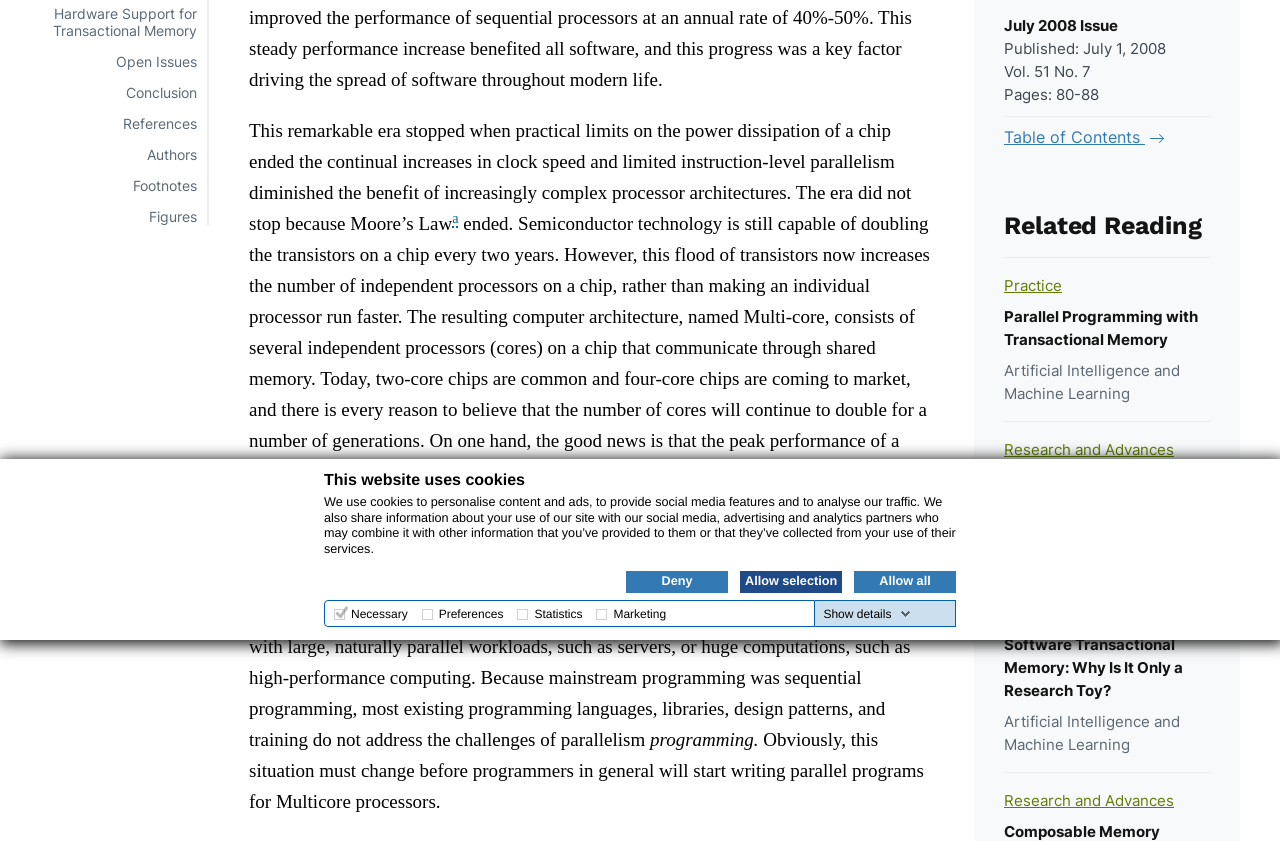For the following element description, predict the bounding box coordinates in the format (top-left x, top-left y, bottom-right x, bottom-right y). All values should be floating point numbers between 0 and 1. Description: Research and Advances

[0.784, 0.941, 0.917, 0.963]